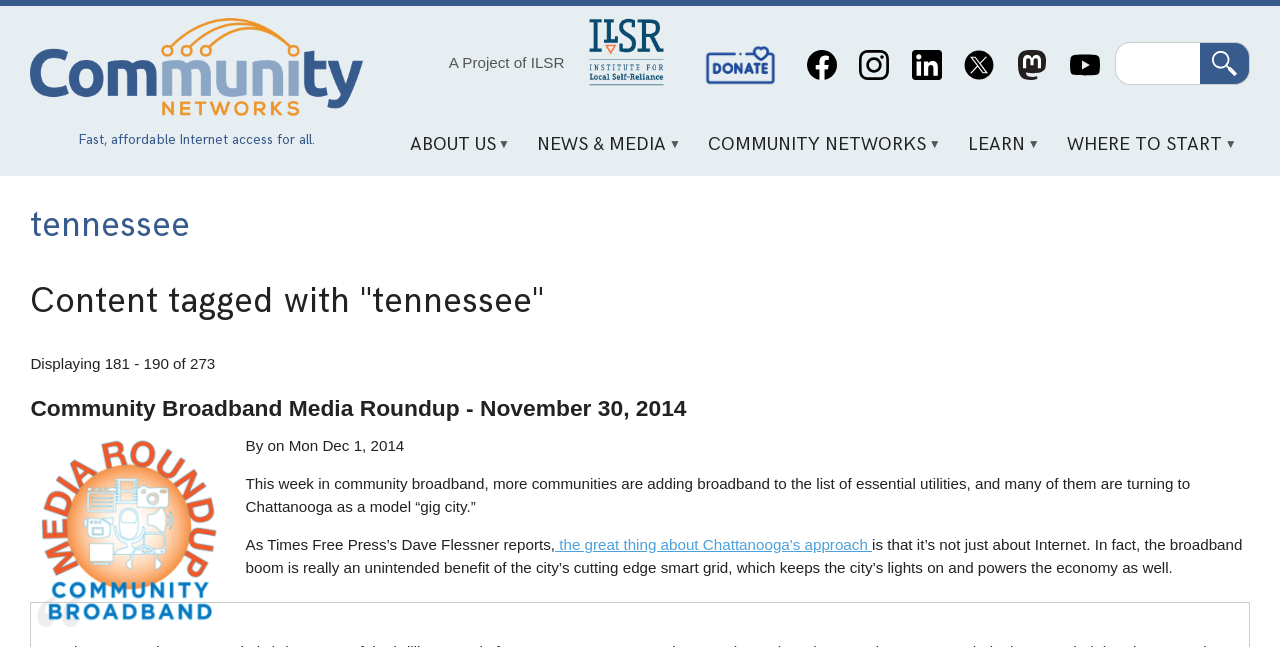What is the purpose of this website?
Kindly answer the question with as much detail as you can.

The purpose of this website is to provide fast and affordable Internet access for all, as indicated by the static text 'Fast, affordable Internet access for all.' at the top of the webpage.